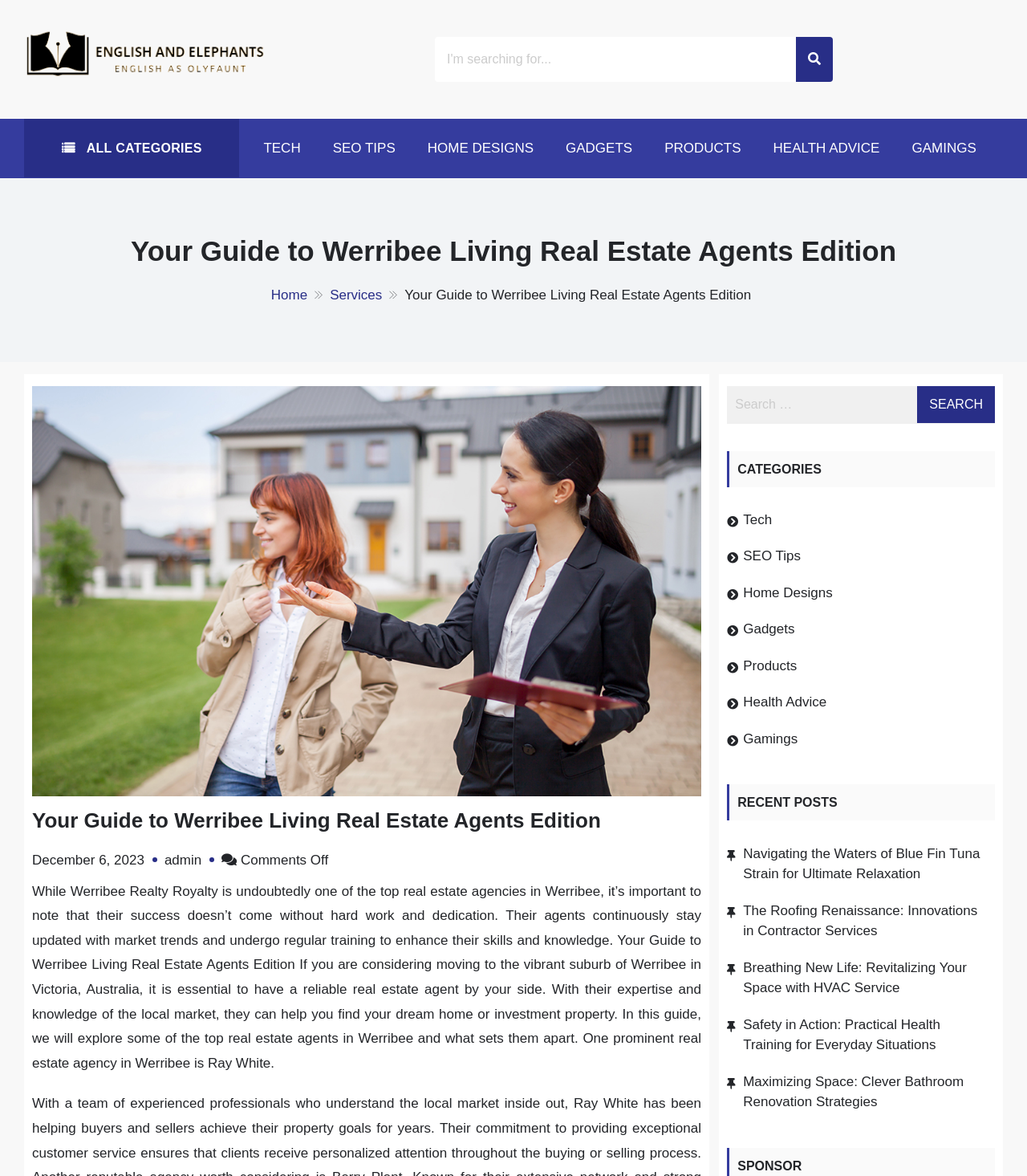Identify the bounding box coordinates for the element you need to click to achieve the following task: "Go to TECH category". Provide the bounding box coordinates as four float numbers between 0 and 1, in the form [left, top, right, bottom].

[0.241, 0.101, 0.308, 0.151]